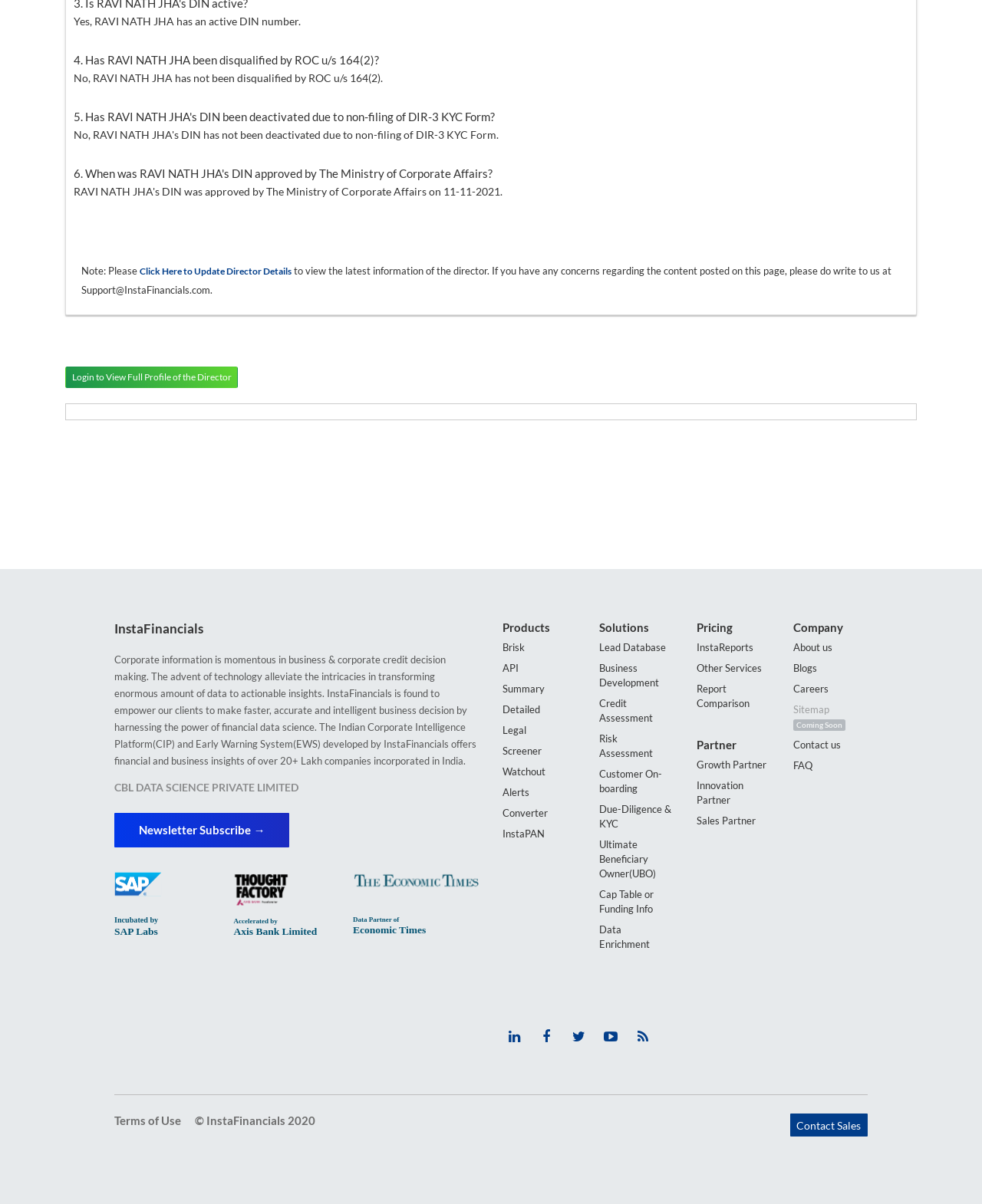Review the image closely and give a comprehensive answer to the question: Is the director's DIN number active?

The webpage displays the text 'Yes, RAVI NATH JHA has an active DIN number.' which indicates that the director's DIN number is active.